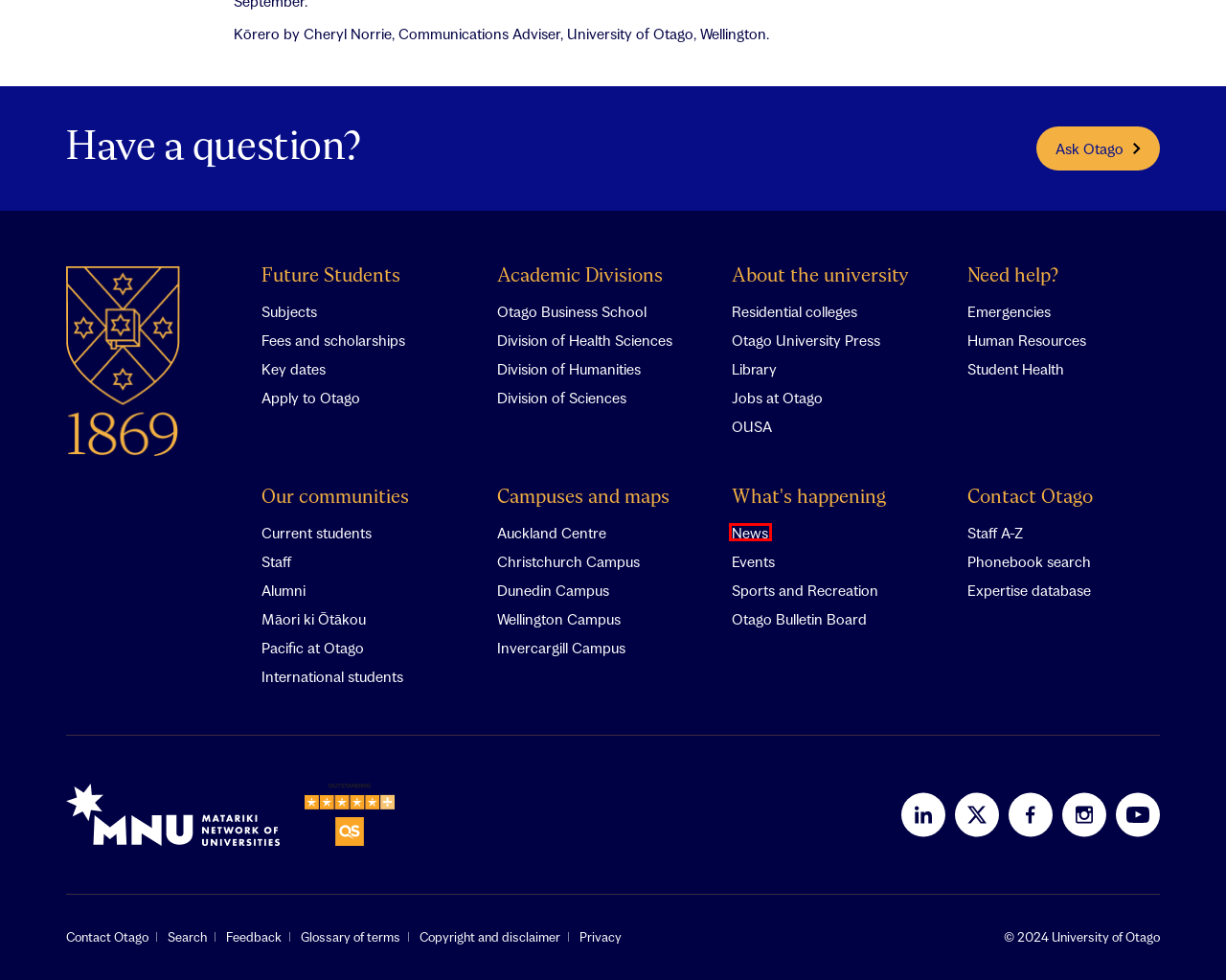Examine the screenshot of a webpage with a red bounding box around a UI element. Your task is to identify the webpage description that best corresponds to the new webpage after clicking the specified element. The given options are:
A. Terminology, Studying at Otago | University of Otago
B. Otago Business School, Otago Business School | University of Otago
C. University of Otago, Wellington, University of Otago, Wellington | University of Otago
D. Library, University of Otago Library | University of Otago
E. The Otago Bulletin Board, Otago Bulletin Board | University of Otago
F. News | University of Otago
G. Home
		 - AskOtago Service Portal
H. Māori Centre Home, Māori Centre | University of Otago

F